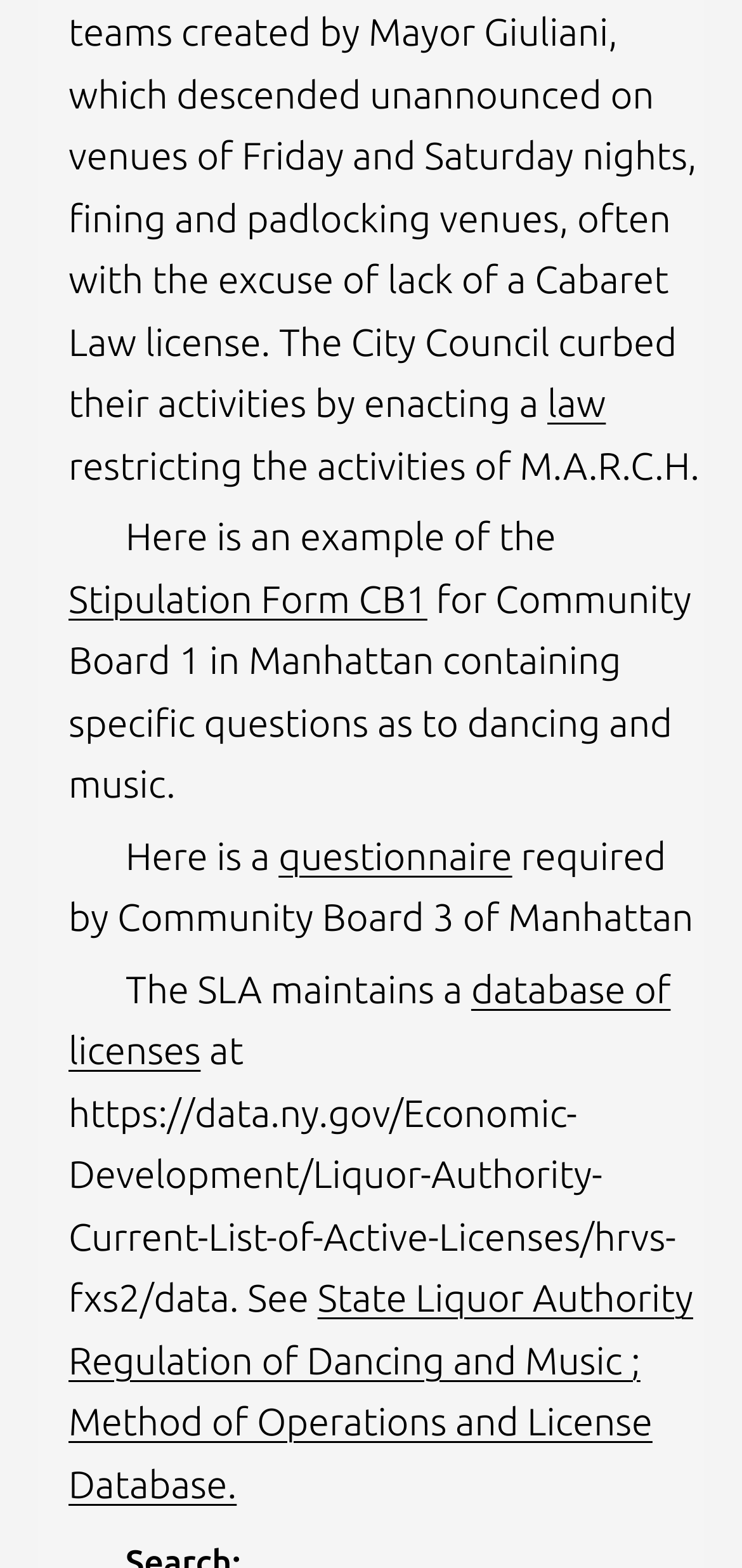Provide the bounding box coordinates of the HTML element this sentence describes: "database of licenses". The bounding box coordinates consist of four float numbers between 0 and 1, i.e., [left, top, right, bottom].

[0.092, 0.616, 0.904, 0.684]